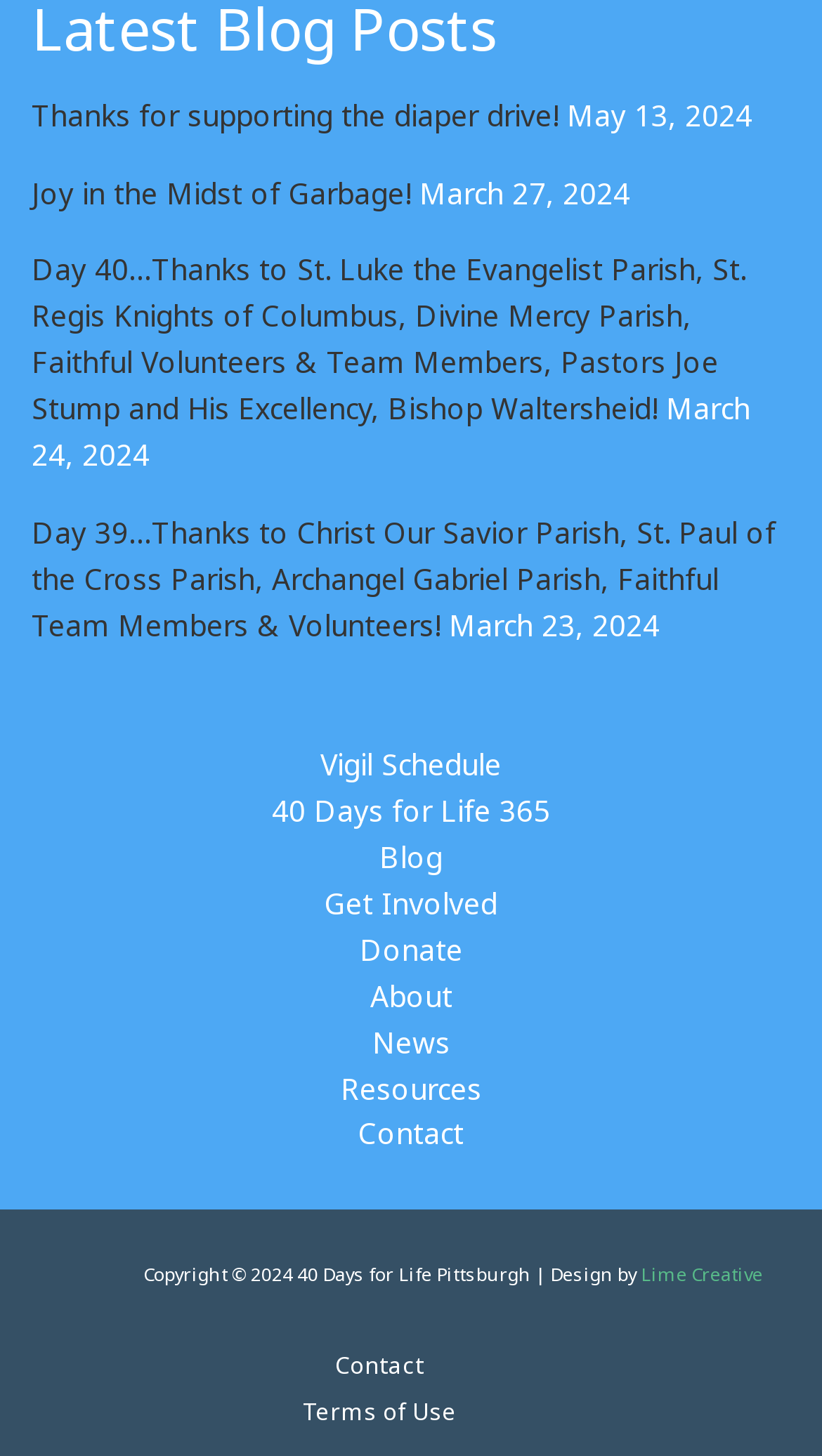Please identify the bounding box coordinates of the element's region that I should click in order to complete the following instruction: "View the Vigil Schedule". The bounding box coordinates consist of four float numbers between 0 and 1, i.e., [left, top, right, bottom].

[0.39, 0.512, 0.61, 0.539]